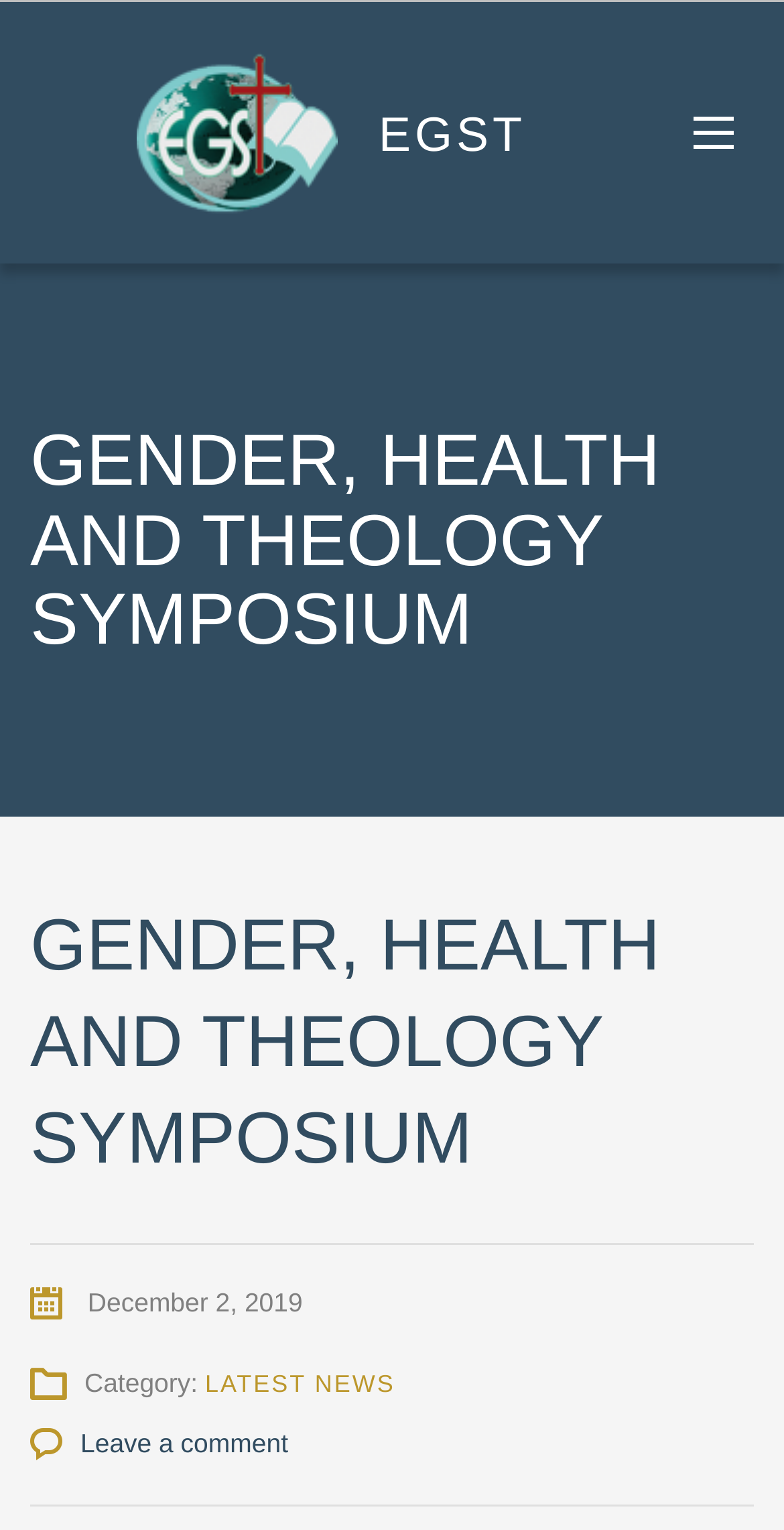Please provide the main heading of the webpage content.

GENDER, HEALTH AND THEOLOGY SYMPOSIUM